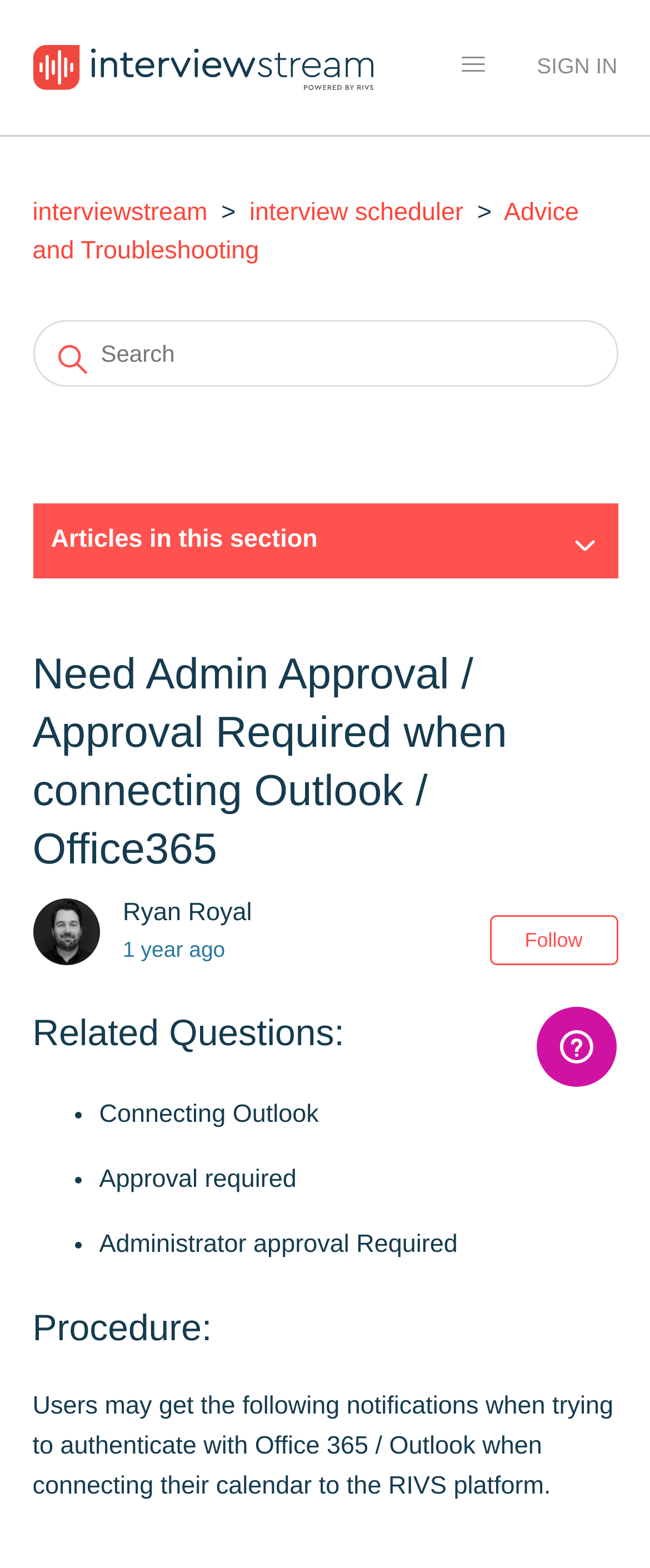What is the procedure mentioned in the article for users trying to authenticate with Office 365 / Outlook?
Answer the question with a single word or phrase, referring to the image.

Users may get notifications